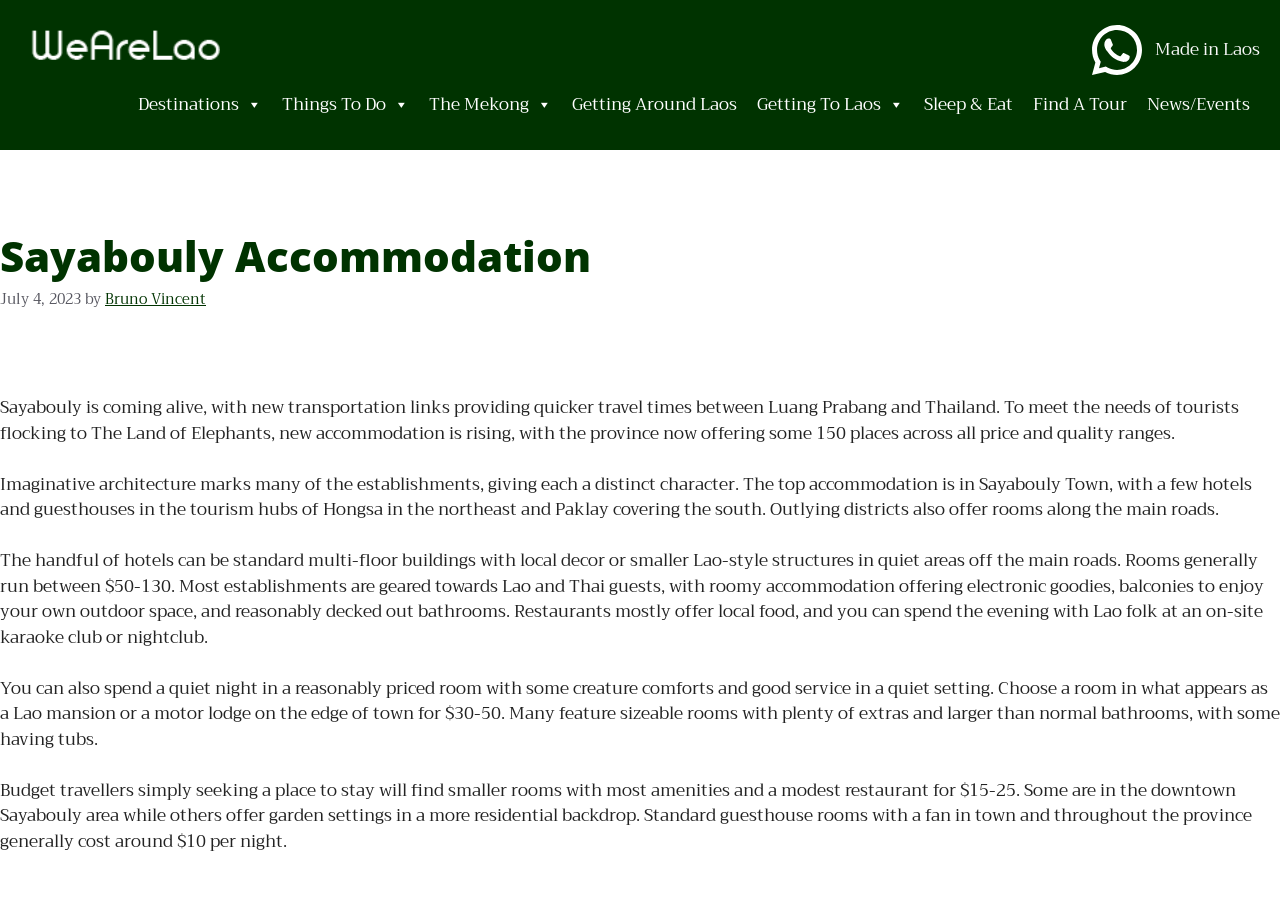Identify the bounding box coordinates of the element that should be clicked to fulfill this task: "Read Sayabouly Accommodation". The coordinates should be provided as four float numbers between 0 and 1, i.e., [left, top, right, bottom].

[0.0, 0.253, 1.0, 0.308]